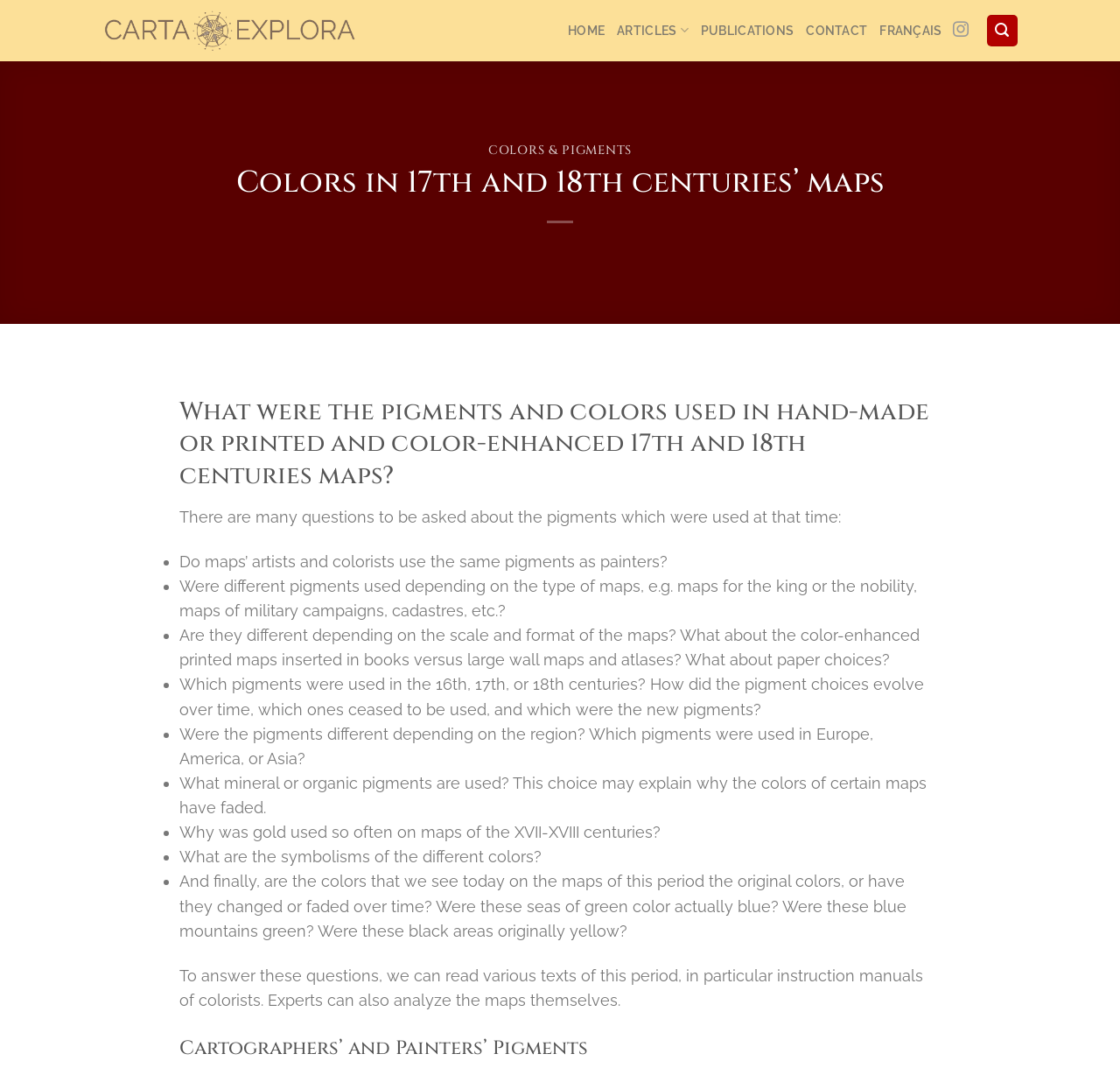Find the bounding box coordinates of the area to click in order to follow the instruction: "Search for something".

[0.881, 0.014, 0.909, 0.043]